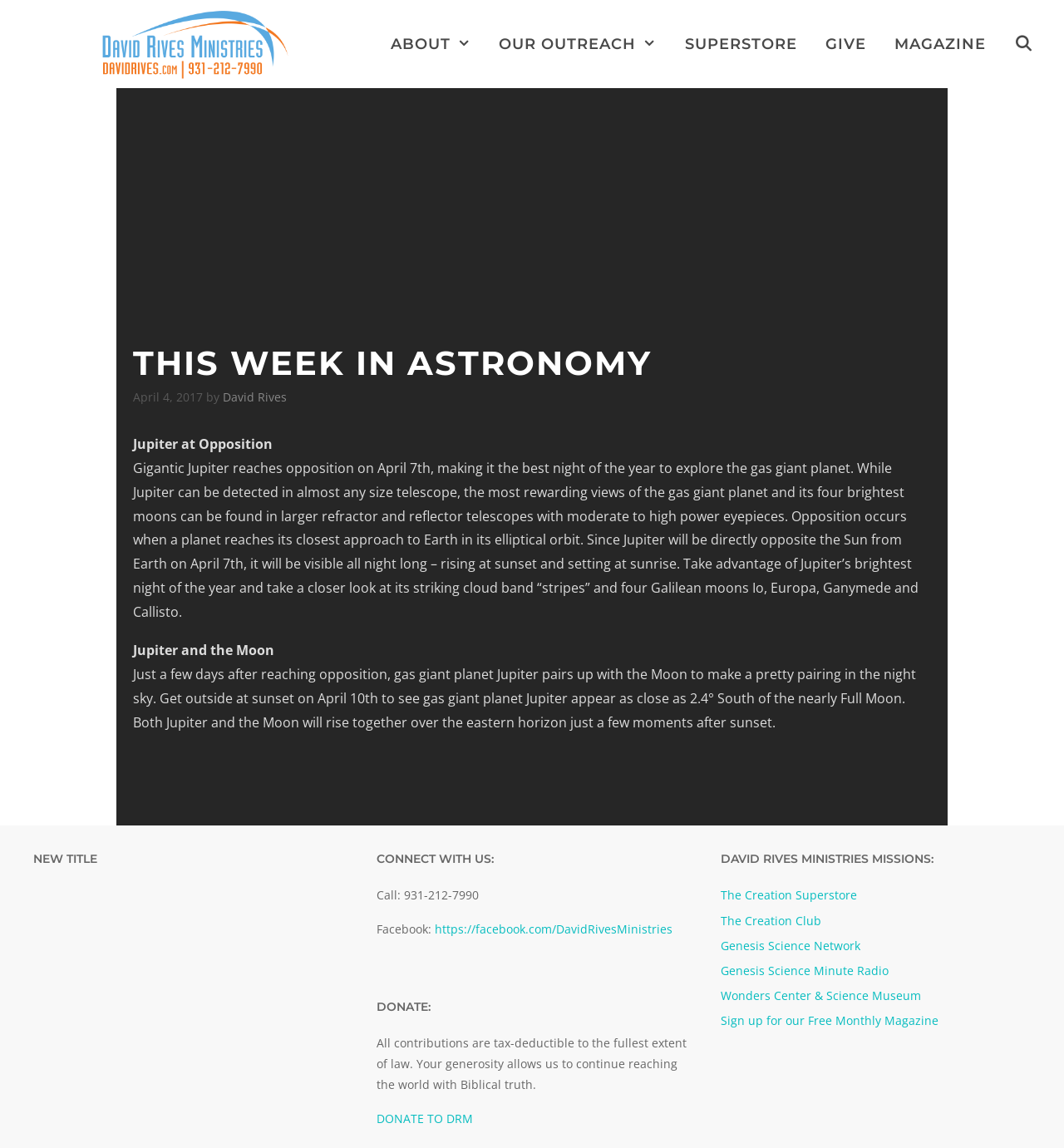Provide the bounding box coordinates for the UI element that is described as: "Shipping Heavy Equipment to Hawaii".

None